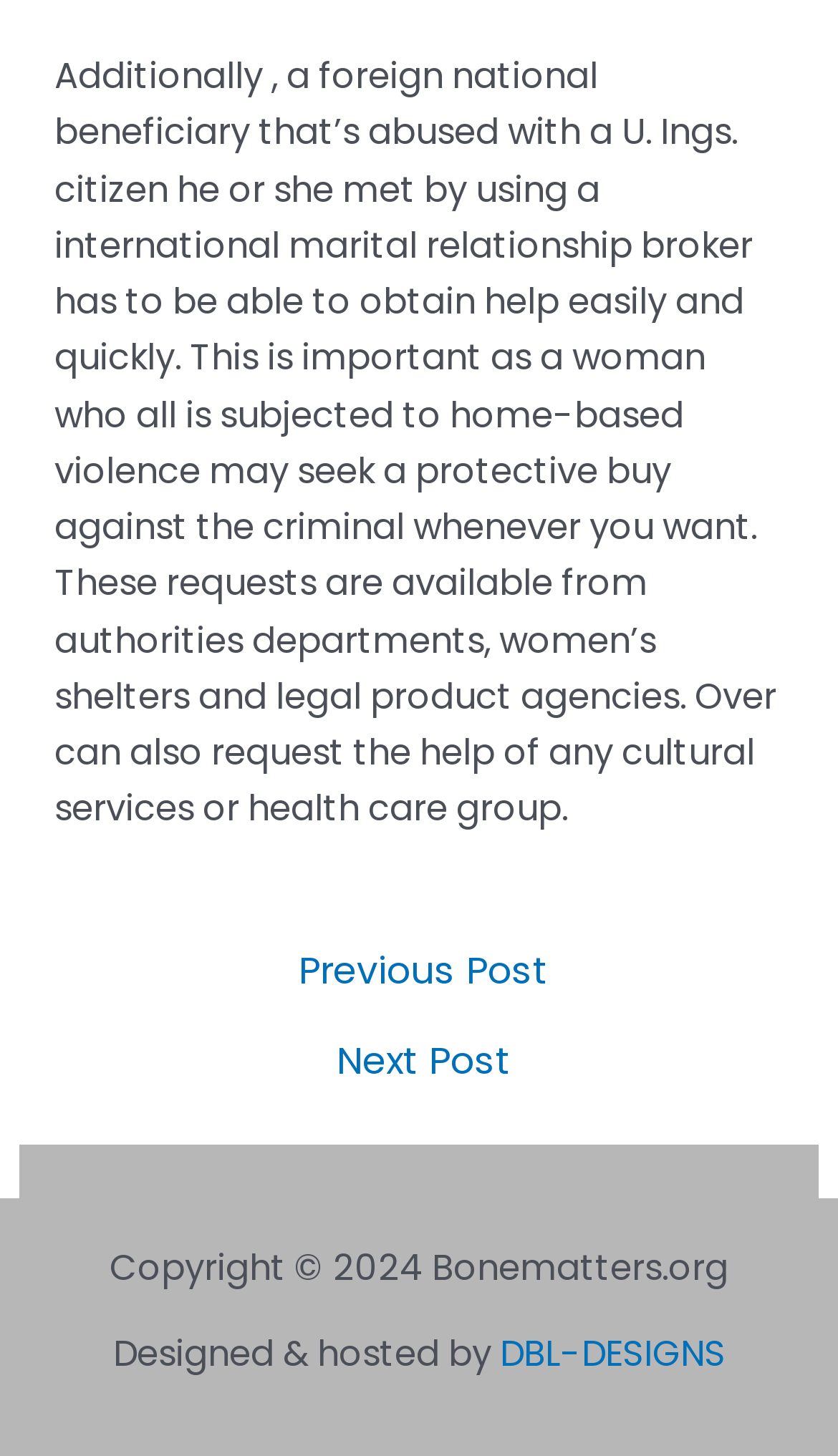Look at the image and write a detailed answer to the question: 
What is the topic of the main text?

The main text discusses the importance of providing help to foreign national beneficiaries who are victims of domestic violence, and the resources available to them, such as protective orders and support from authorities, women's shelters, and legal aid agencies.